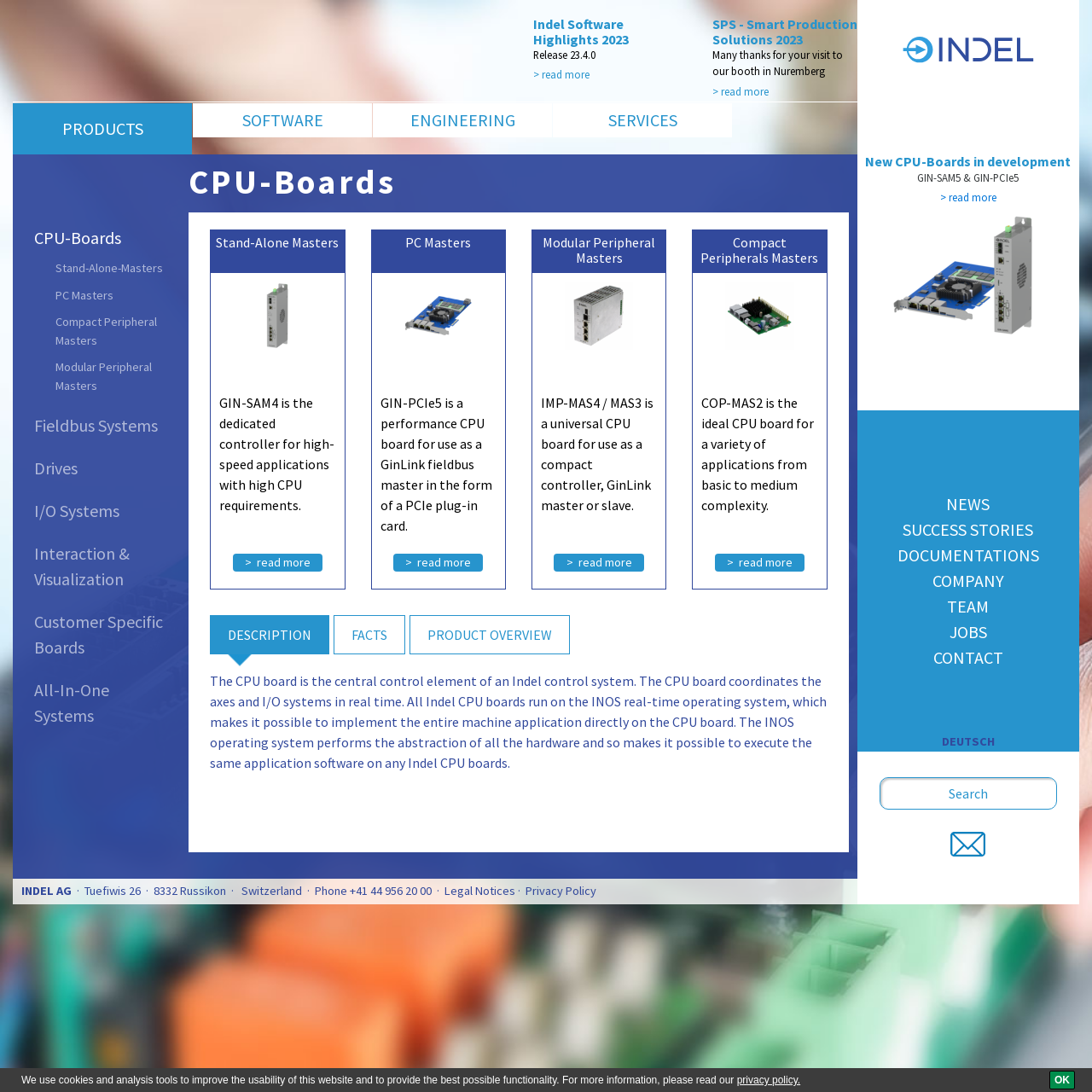What is the name of the company?
Carefully examine the image and provide a detailed answer to the question.

The company name can be found at the bottom of the webpage, in the content info section, where it is written as 'INDEL AG'.